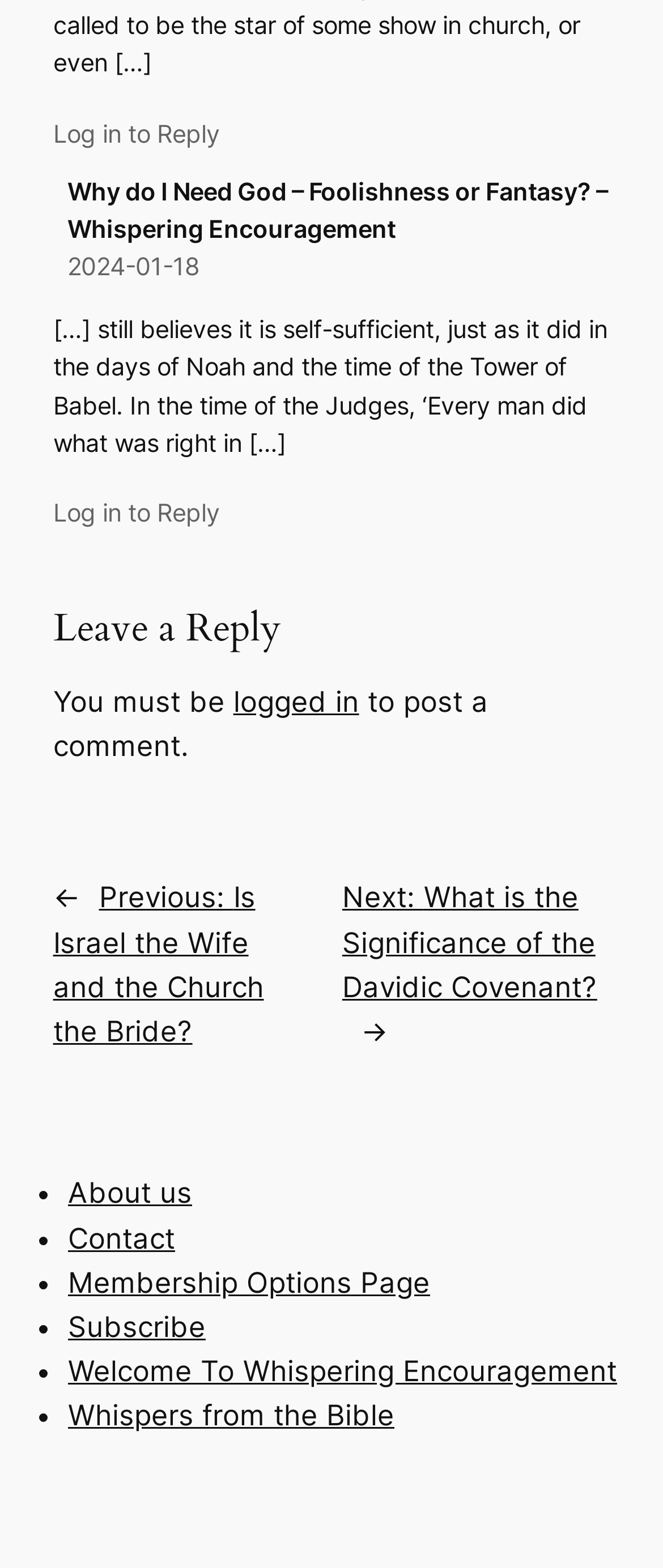Locate the bounding box coordinates of the element to click to perform the following action: 'Log in to reply'. The coordinates should be given as four float values between 0 and 1, in the form of [left, top, right, bottom].

[0.08, 0.075, 0.331, 0.094]